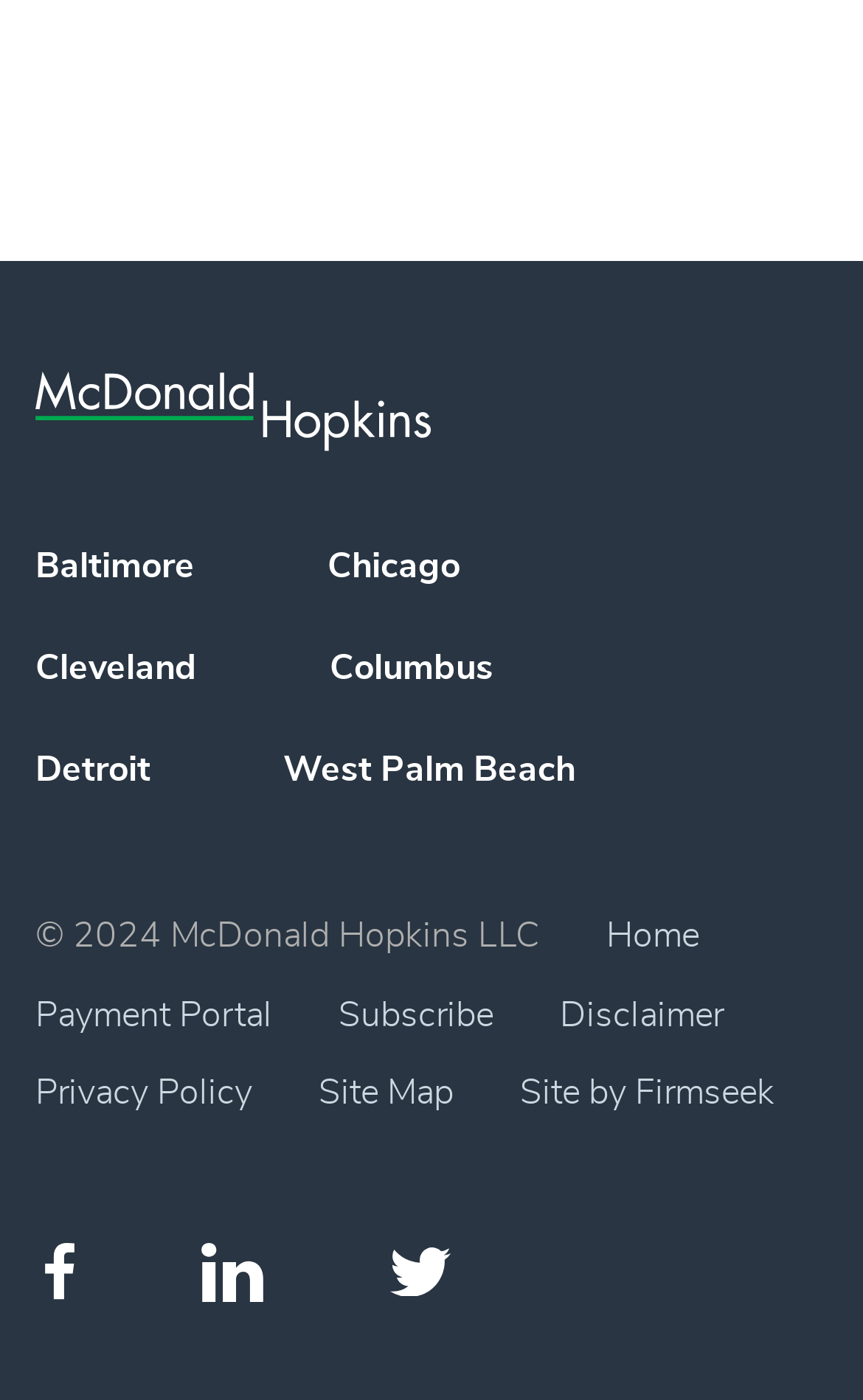How many links are there in the footer?
Refer to the image and provide a concise answer in one word or phrase.

8